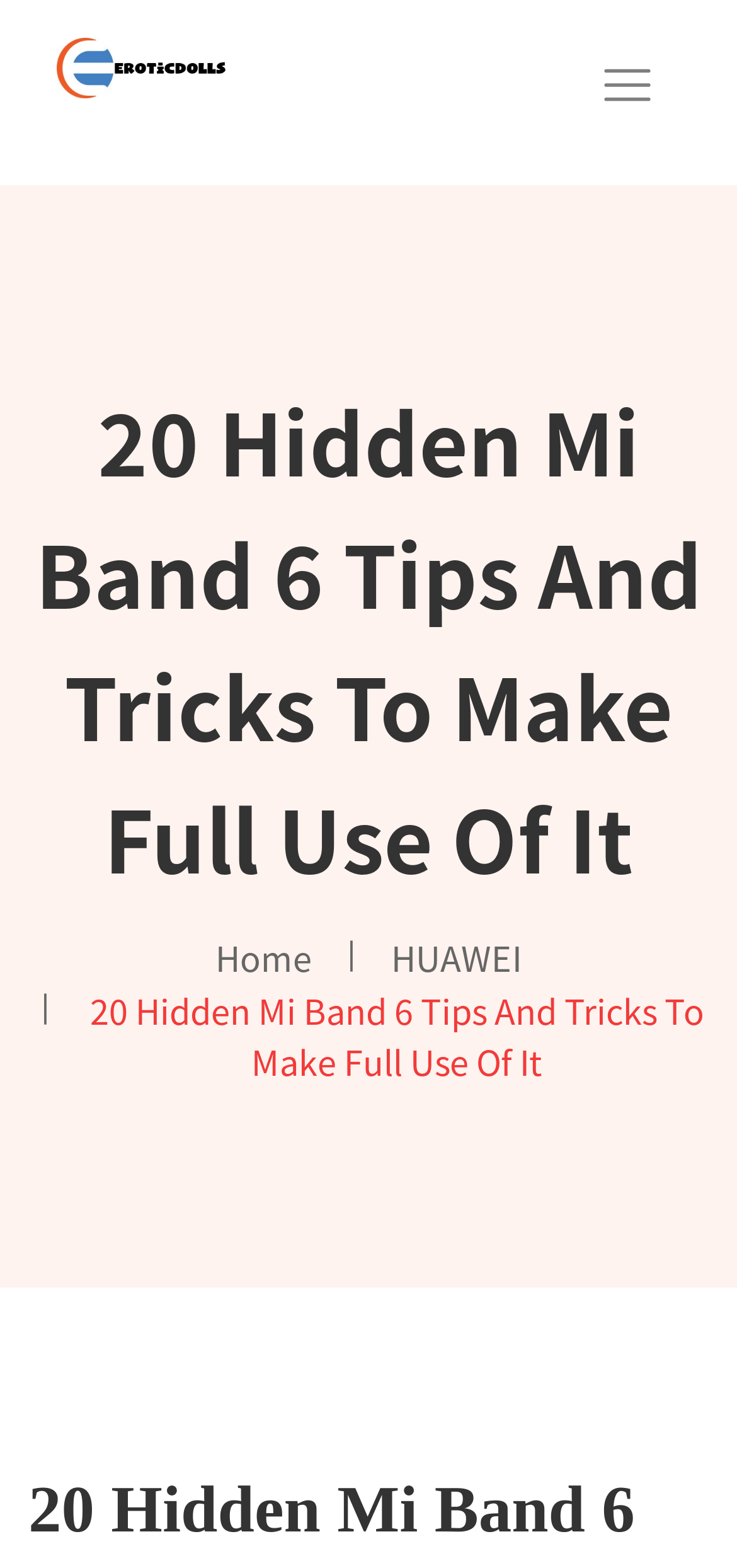What is the text of the webpage's headline?

20 Hidden Mi Band 6 Tips and Tricks to Make Full Use of It